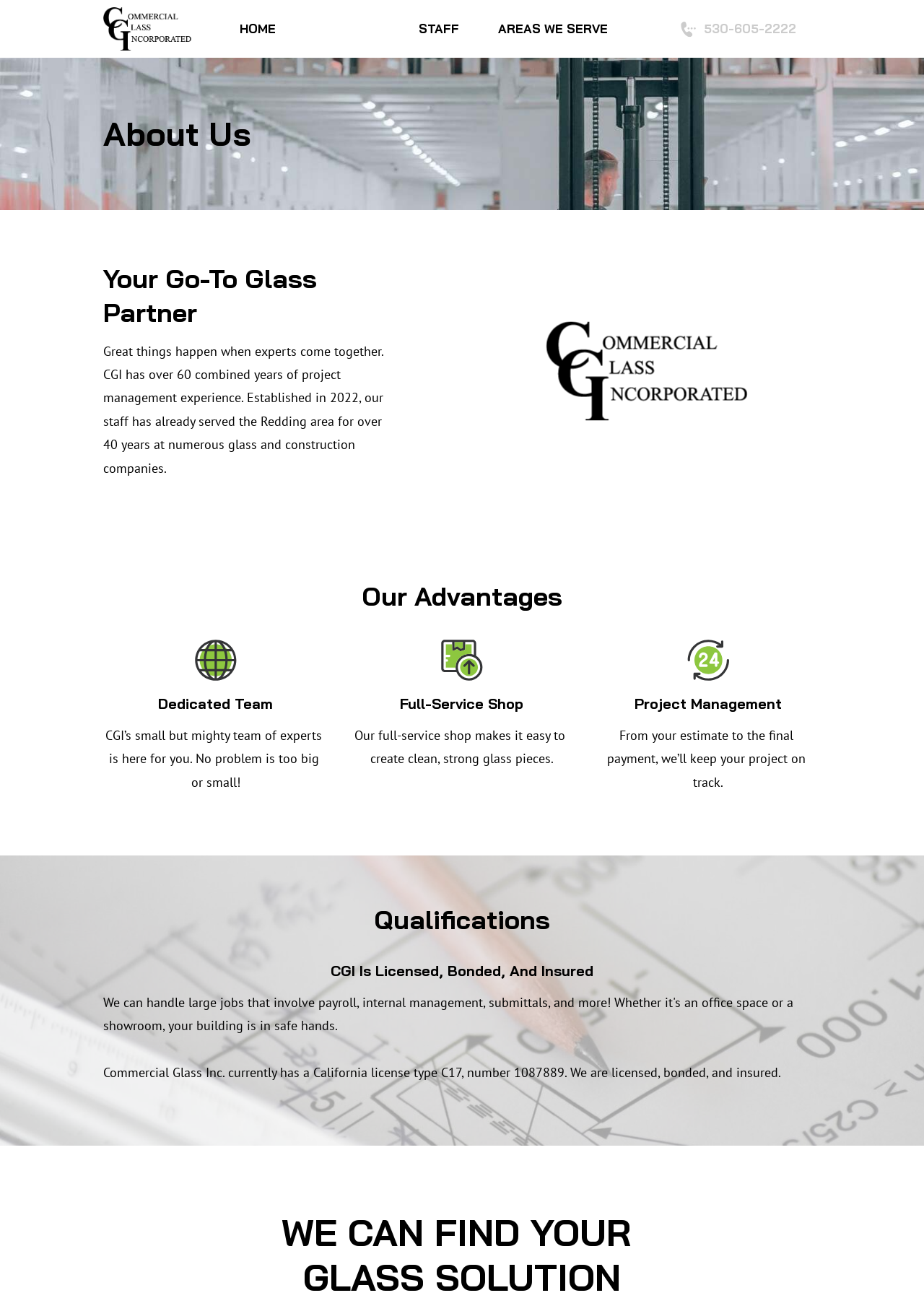What is the name of the company?
Please craft a detailed and exhaustive response to the question.

I found the company name by looking at the Root Element which is titled 'About - Commercial Glass Inc.'.